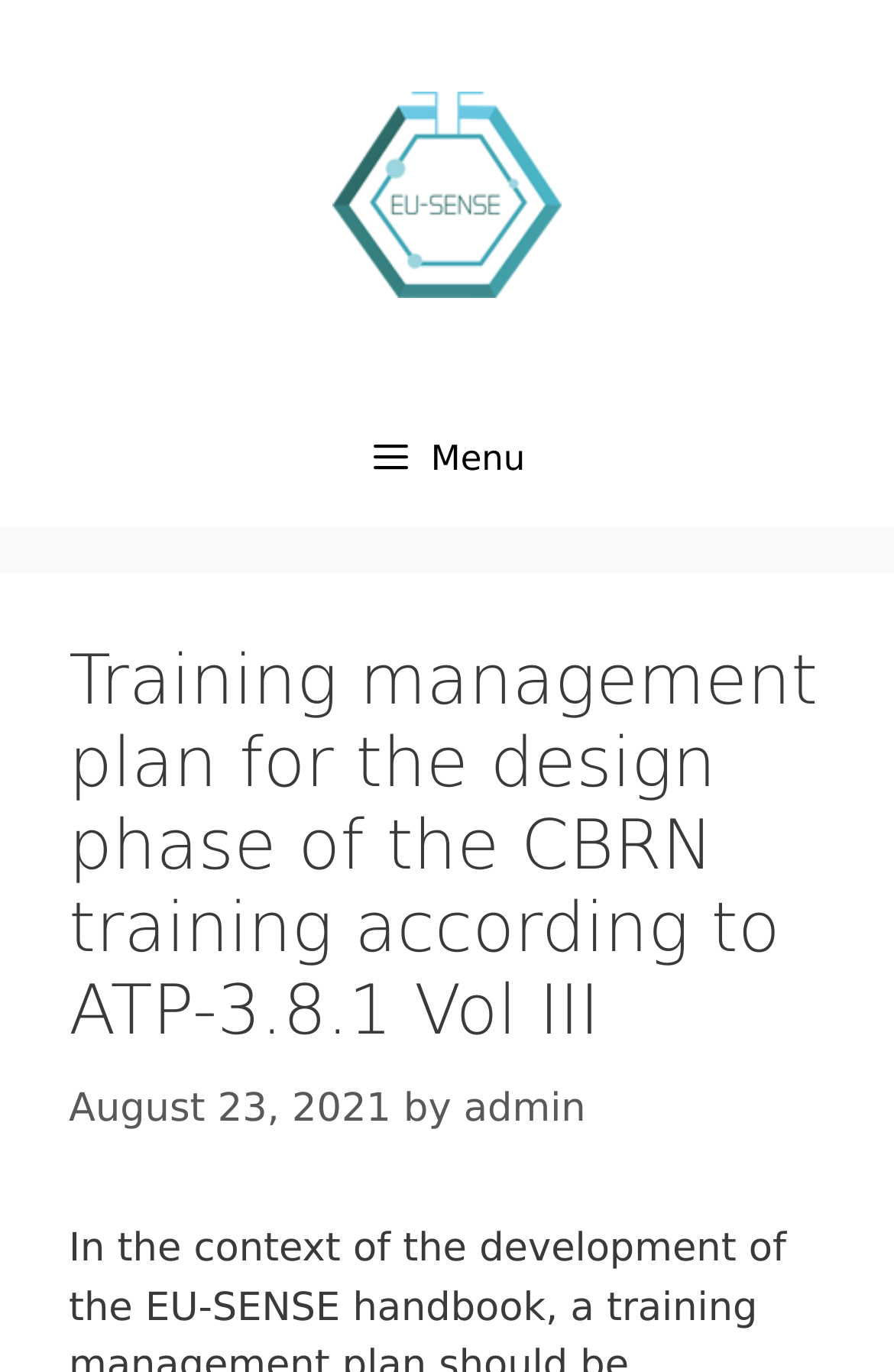Provide your answer in a single word or phrase: 
Who is the author of the training management plan?

admin